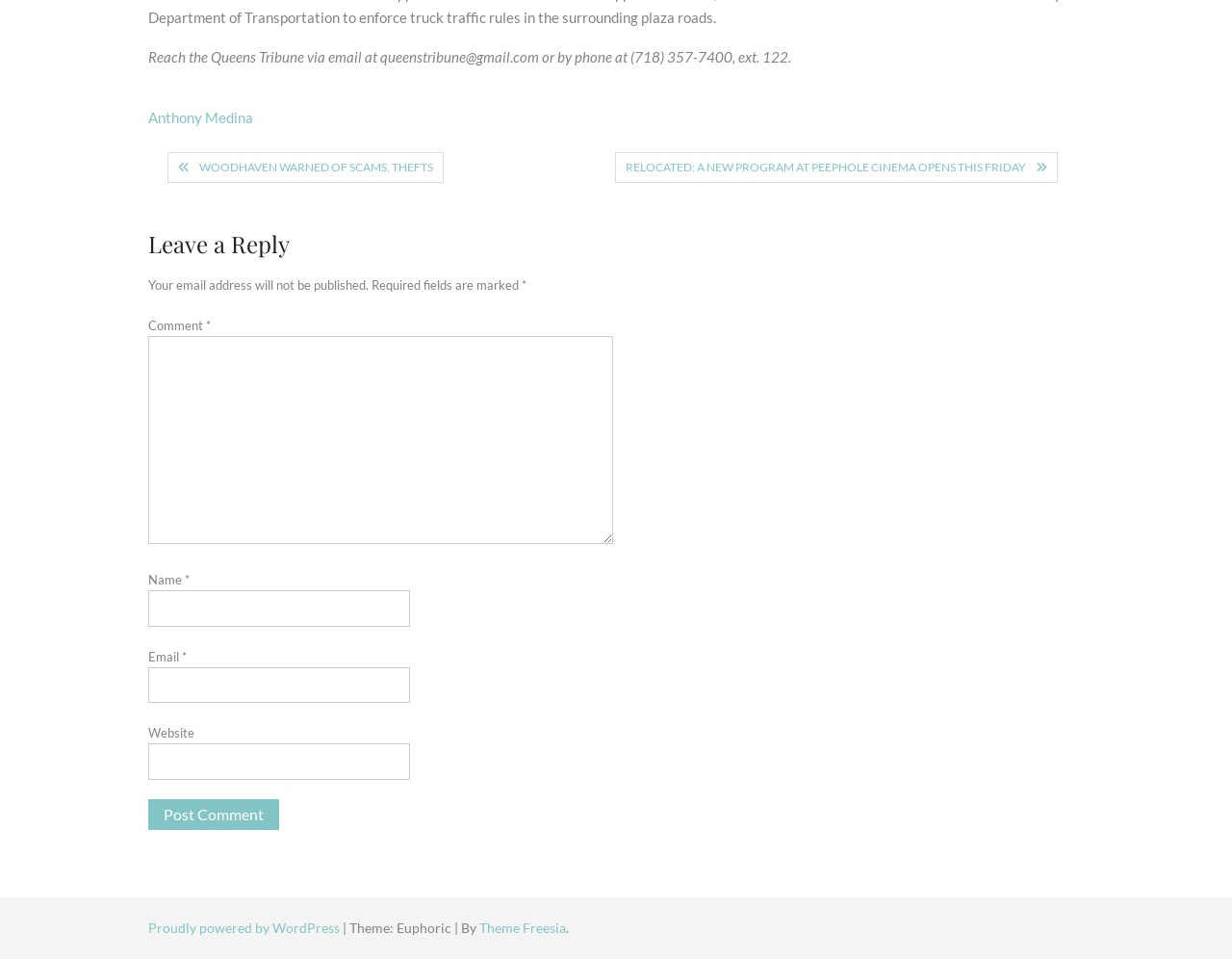Locate the bounding box coordinates of the clickable region to complete the following instruction: "Share via Facebook."

None